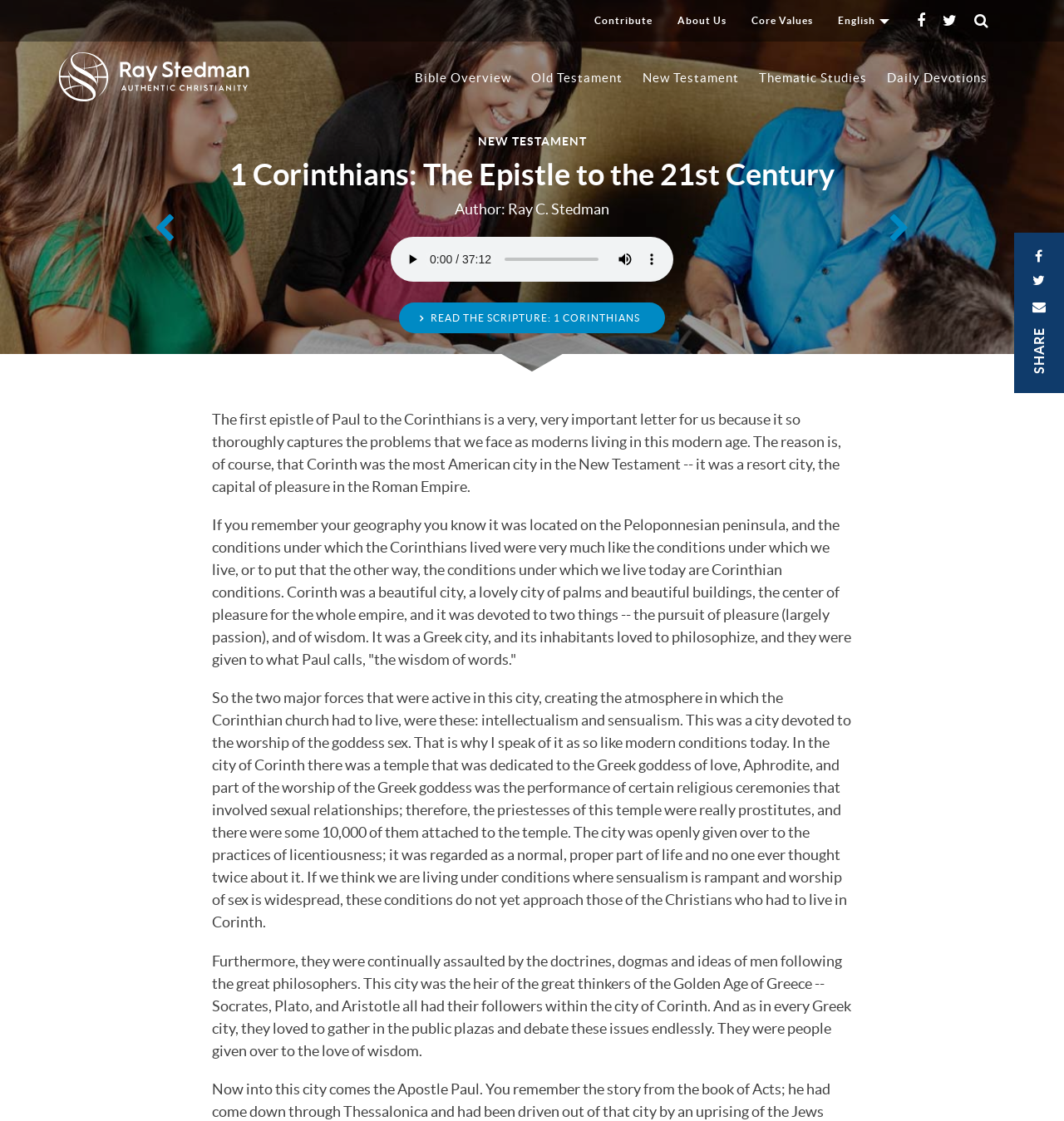What is the topic of the article?
Using the information presented in the image, please offer a detailed response to the question.

I determined the topic of the article by looking at the heading element '1 Corinthians: The Epistle to the 21st Century' which suggests that the article is about 1 Corinthians.